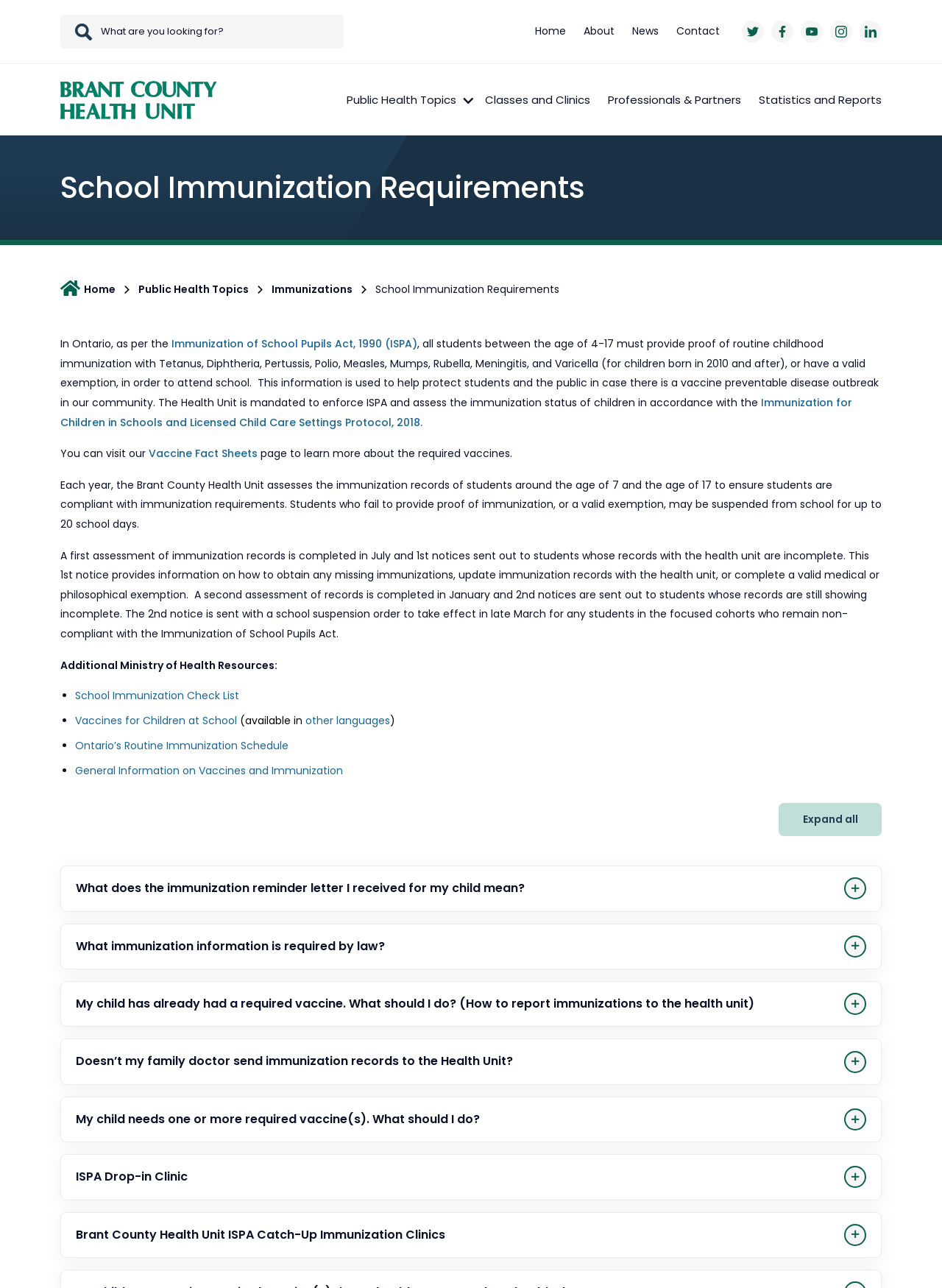Can you identify the bounding box coordinates of the clickable region needed to carry out this instruction: 'Visit Home page'? The coordinates should be four float numbers within the range of 0 to 1, stated as [left, top, right, bottom].

[0.56, 0.019, 0.609, 0.03]